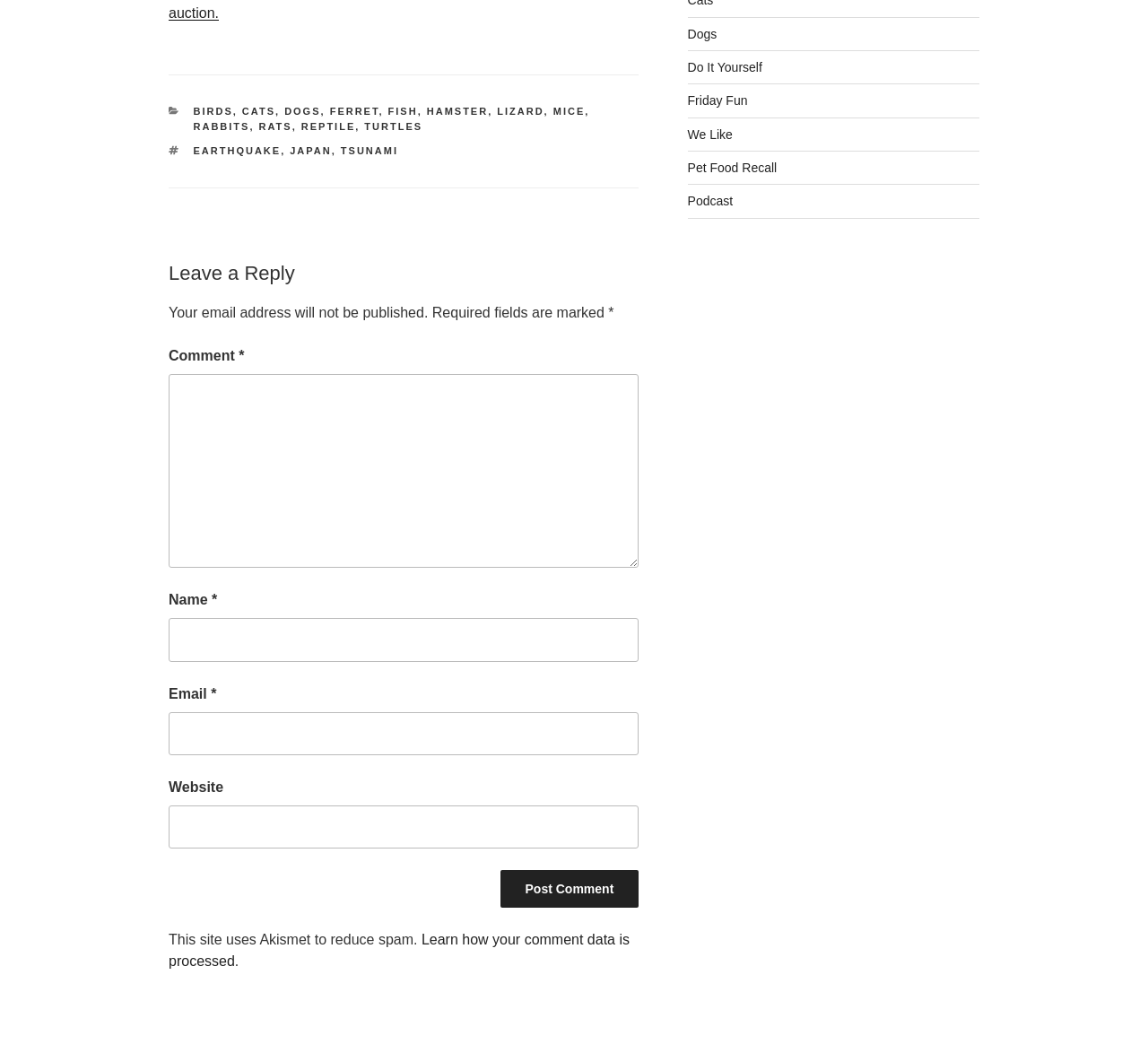Using the element description: "We Like", determine the bounding box coordinates for the specified UI element. The coordinates should be four float numbers between 0 and 1, [left, top, right, bottom].

[0.599, 0.121, 0.638, 0.134]